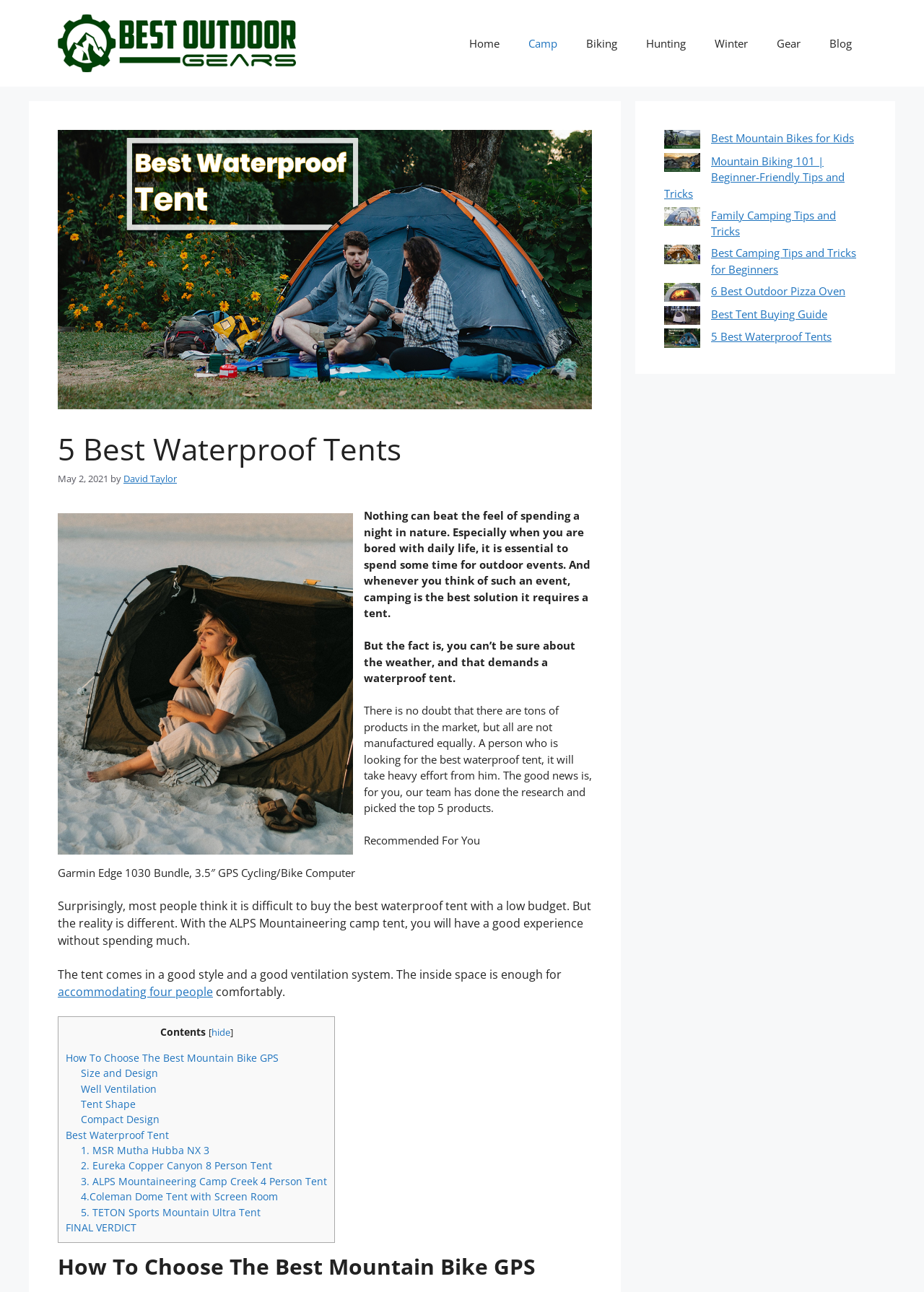Find the bounding box coordinates of the element you need to click on to perform this action: 'Read the article about '5 Best Waterproof Tents''. The coordinates should be represented by four float values between 0 and 1, in the format [left, top, right, bottom].

[0.062, 0.334, 0.641, 0.362]